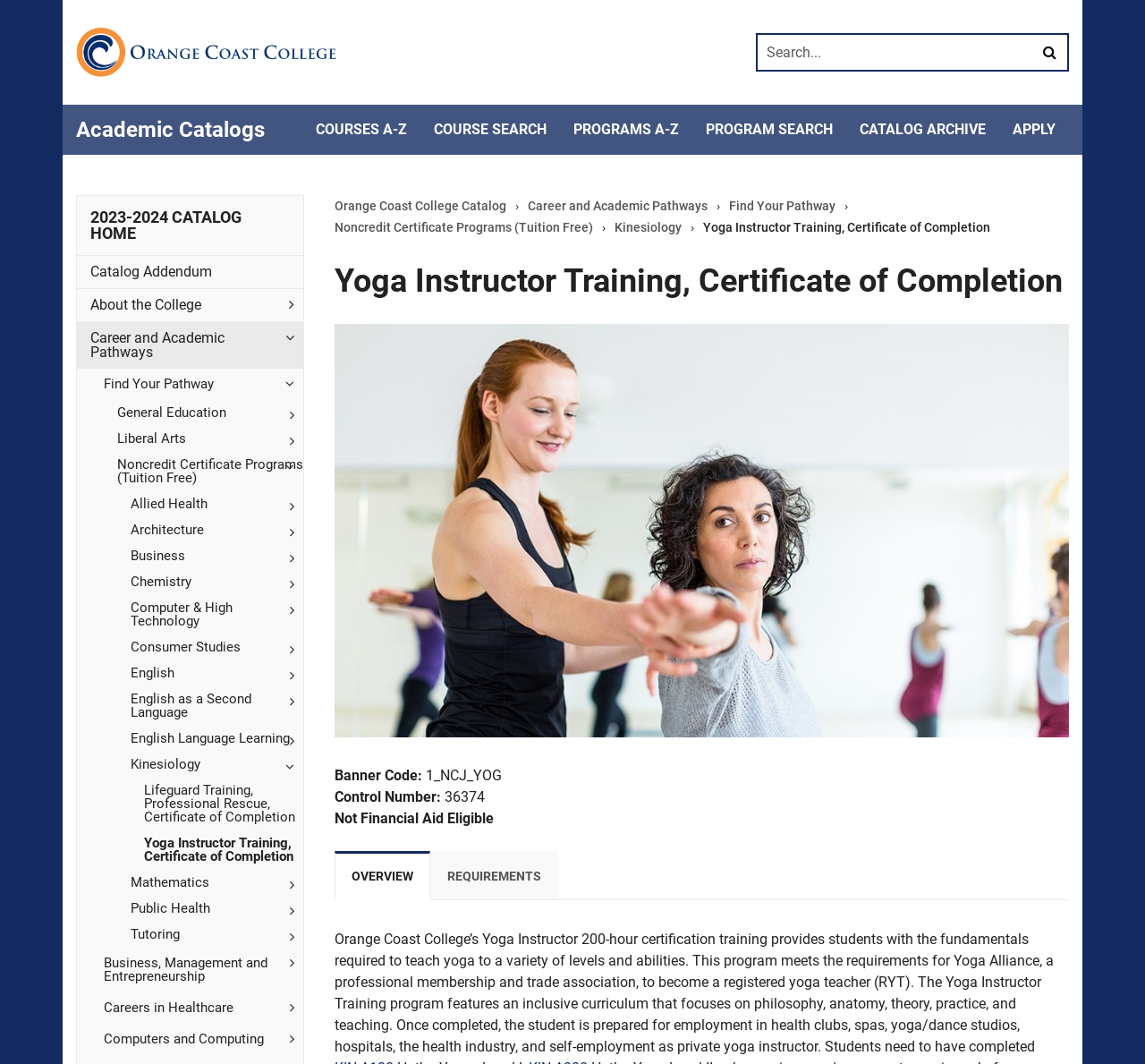Is the Yoga Instructor Training program eligible for financial aid?
Based on the visual details in the image, please answer the question thoroughly.

I found the answer by looking at the text on the webpage, which says 'Not Financial Aid Eligible'. This indicates that the program is not eligible for financial aid.